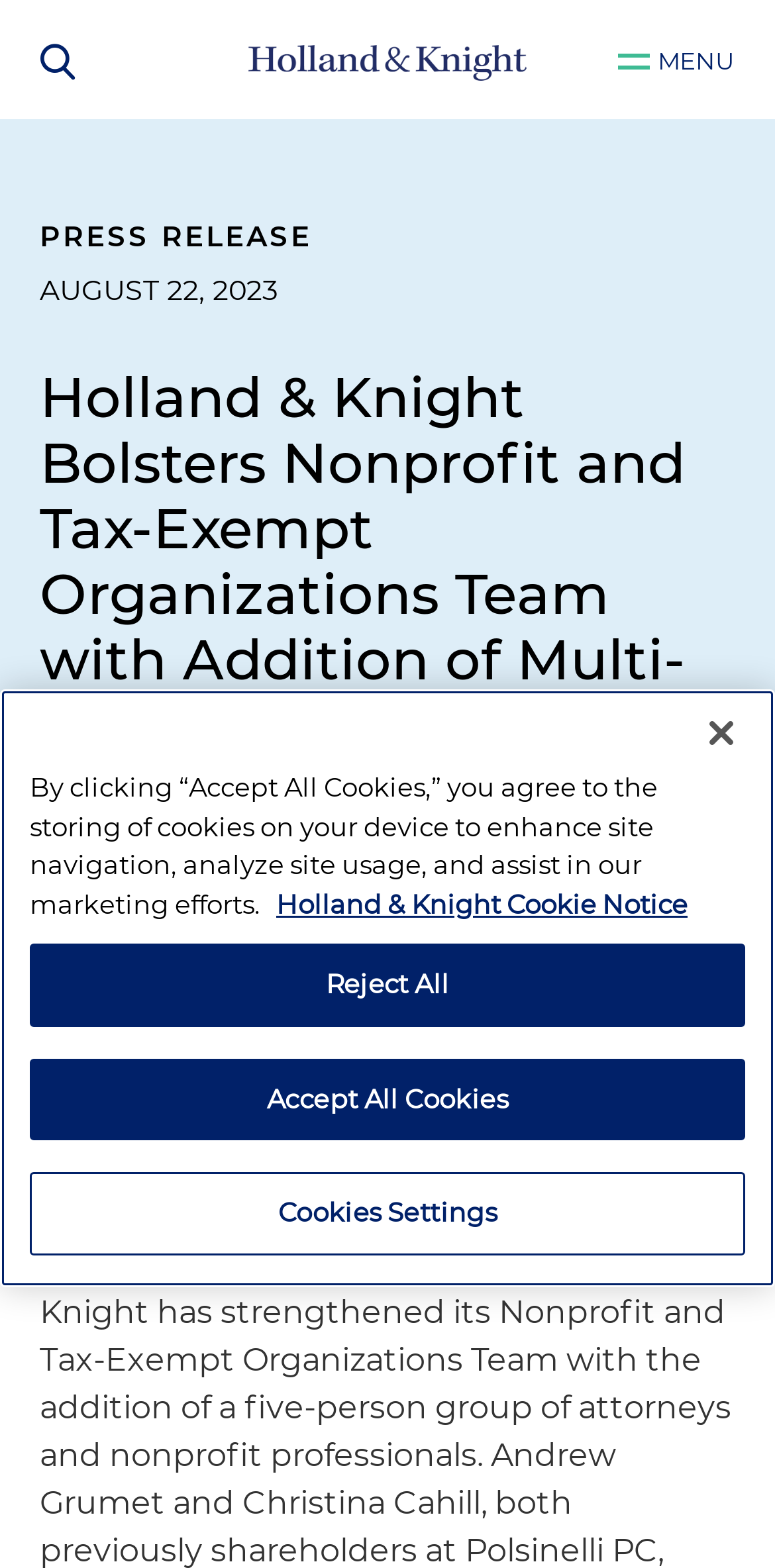Identify and provide the bounding box coordinates of the UI element described: "Reject All". The coordinates should be formatted as [left, top, right, bottom], with each number being a float between 0 and 1.

[0.038, 0.602, 0.962, 0.655]